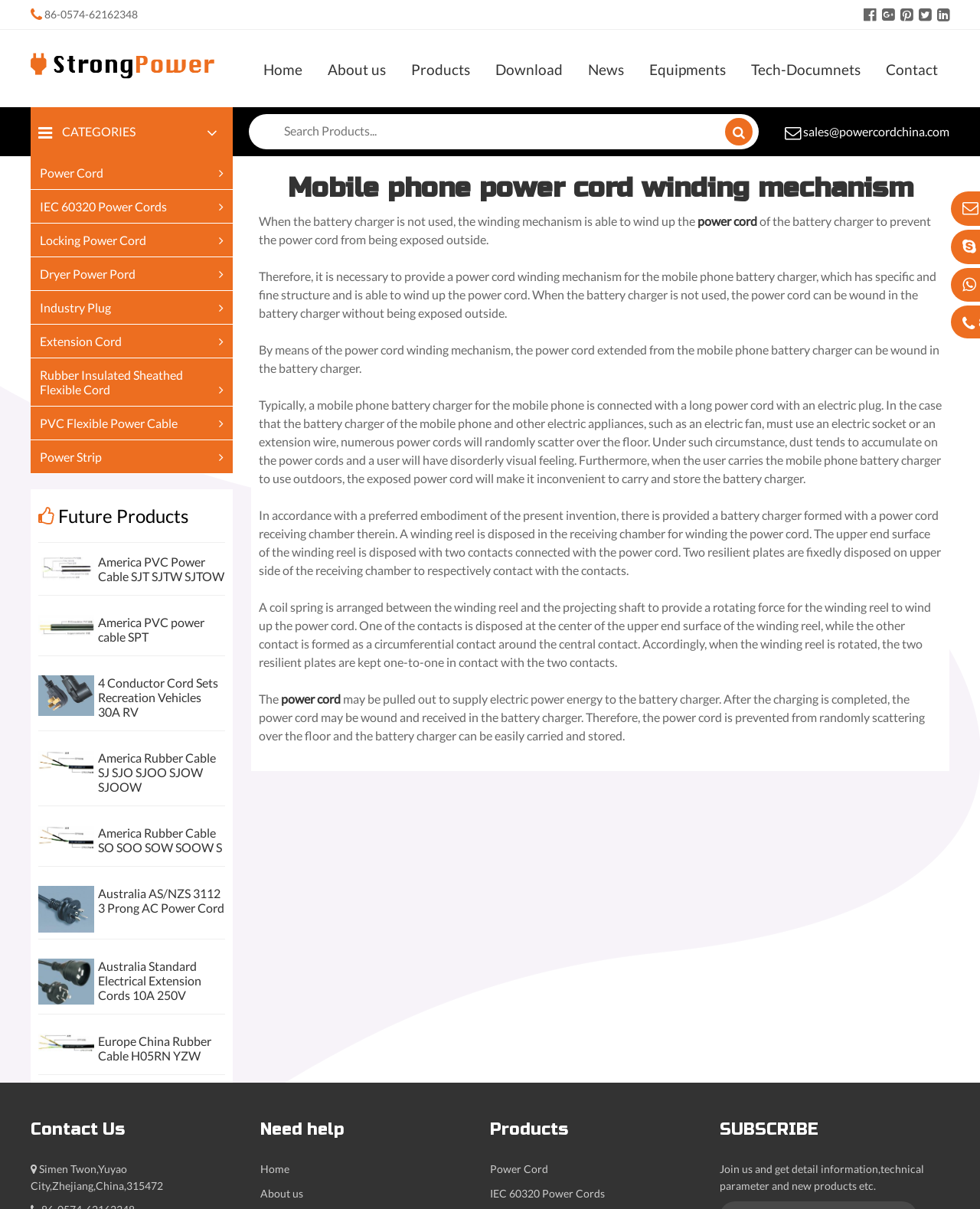Identify the bounding box coordinates for the UI element described as follows: alt="Australia-AS-NZS-3112-3-Prong-AC-Power-Cord". Use the format (top-left x, top-left y, bottom-right x, bottom-right y) and ensure all values are floating point numbers between 0 and 1.

[0.039, 0.761, 0.096, 0.773]